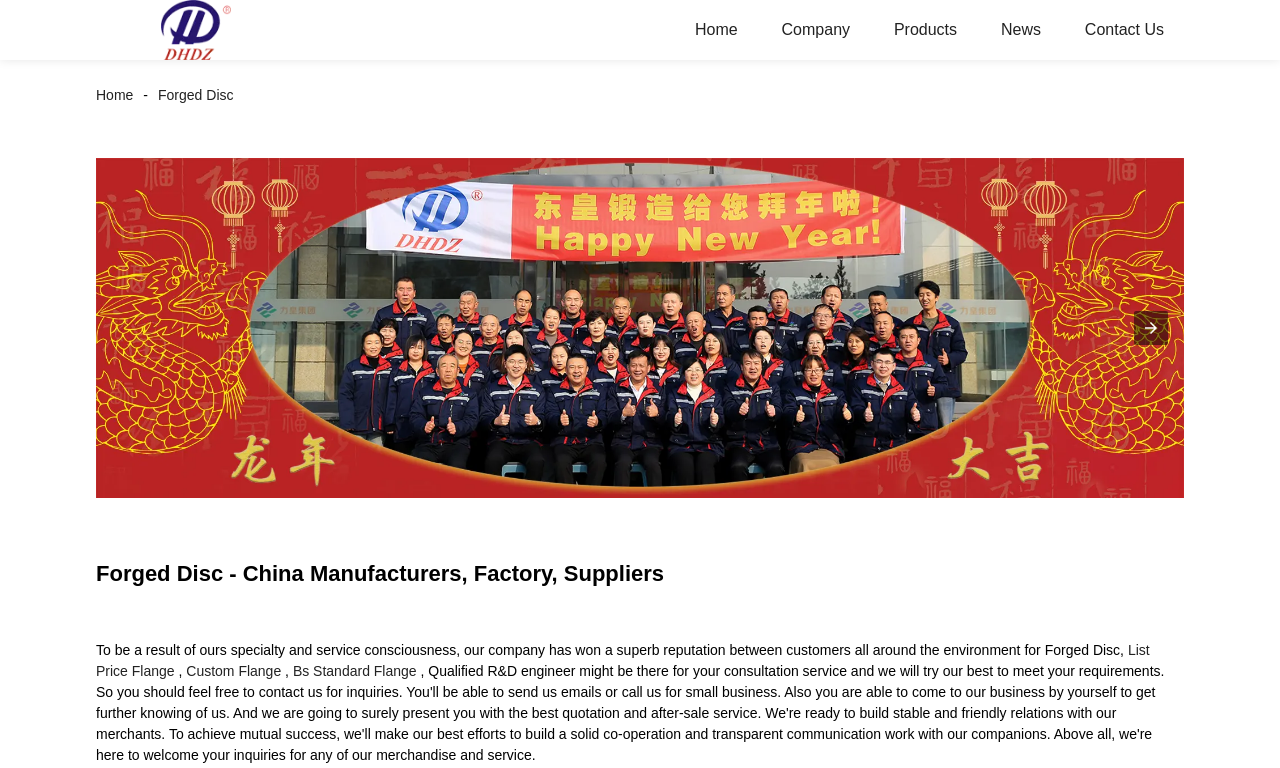Identify the bounding box coordinates necessary to click and complete the given instruction: "Click the Home link".

[0.527, 0.0, 0.592, 0.078]